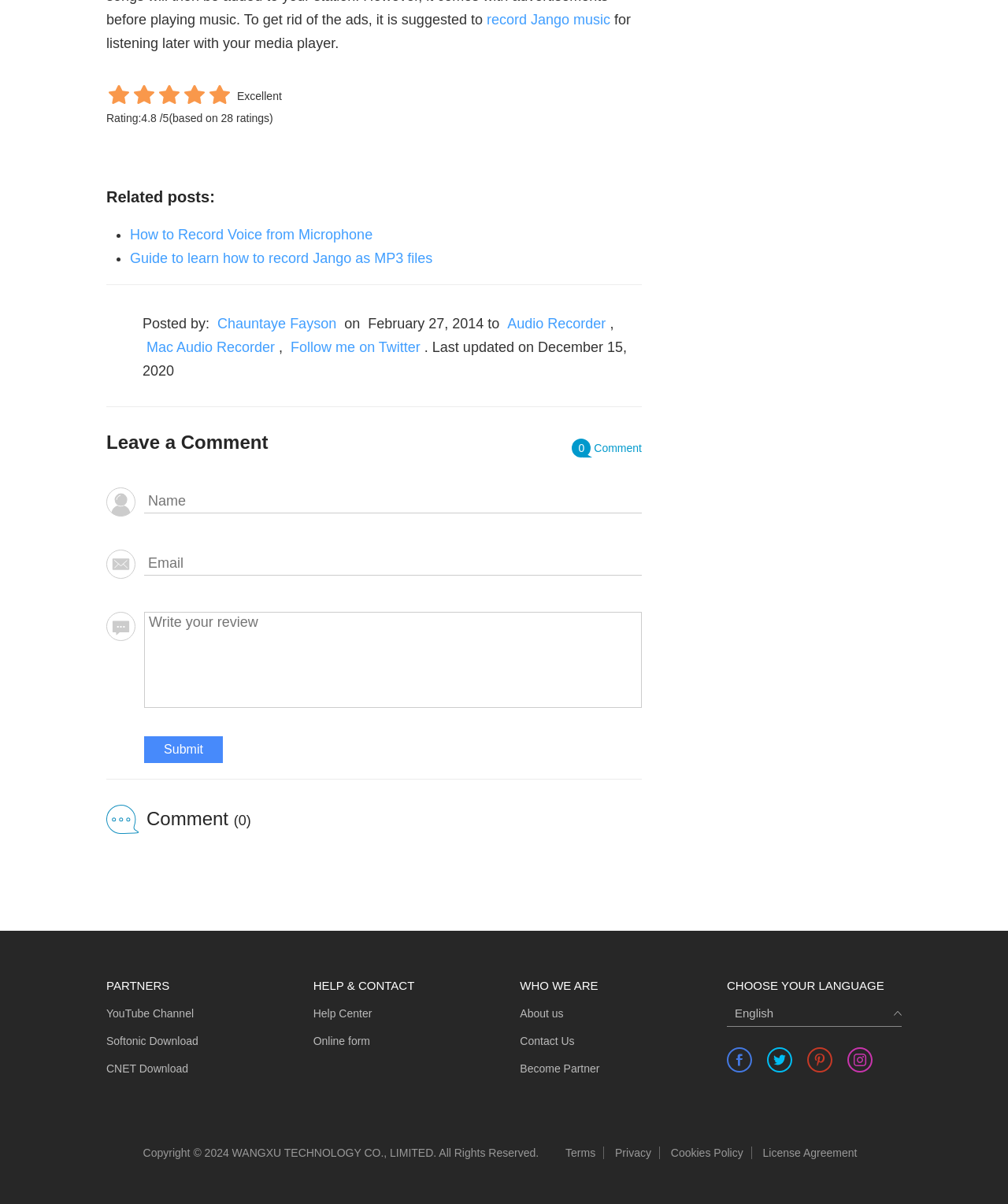What is the purpose of the 'Leave a Comment' section?
Using the visual information, respond with a single word or phrase.

To leave a comment